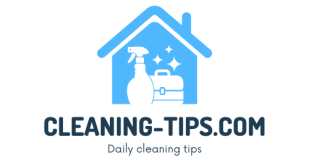Compose a detailed narrative for the image.

The image features a clean and modern logo for "Cleaning-Tips.com," which emphasizes practical advice for maintaining cleanliness in daily life. Central to the design is a stylized house outline in blue, symbolizing home and comfort. Inside this house, a spray bottle and a toolbox represent essential cleaning tools. The addition of sparkles suggests freshness and cleanliness, reinforcing the website’s purpose. Below the house icon, the text "CLEANING-TIPS.COM" is prominently displayed in a bold font, with a tagline reading "Daily cleaning tips" in a smaller, lighter font. This logo effectively conveys the website's focus on providing helpful insights and tips for home care and maintenance.